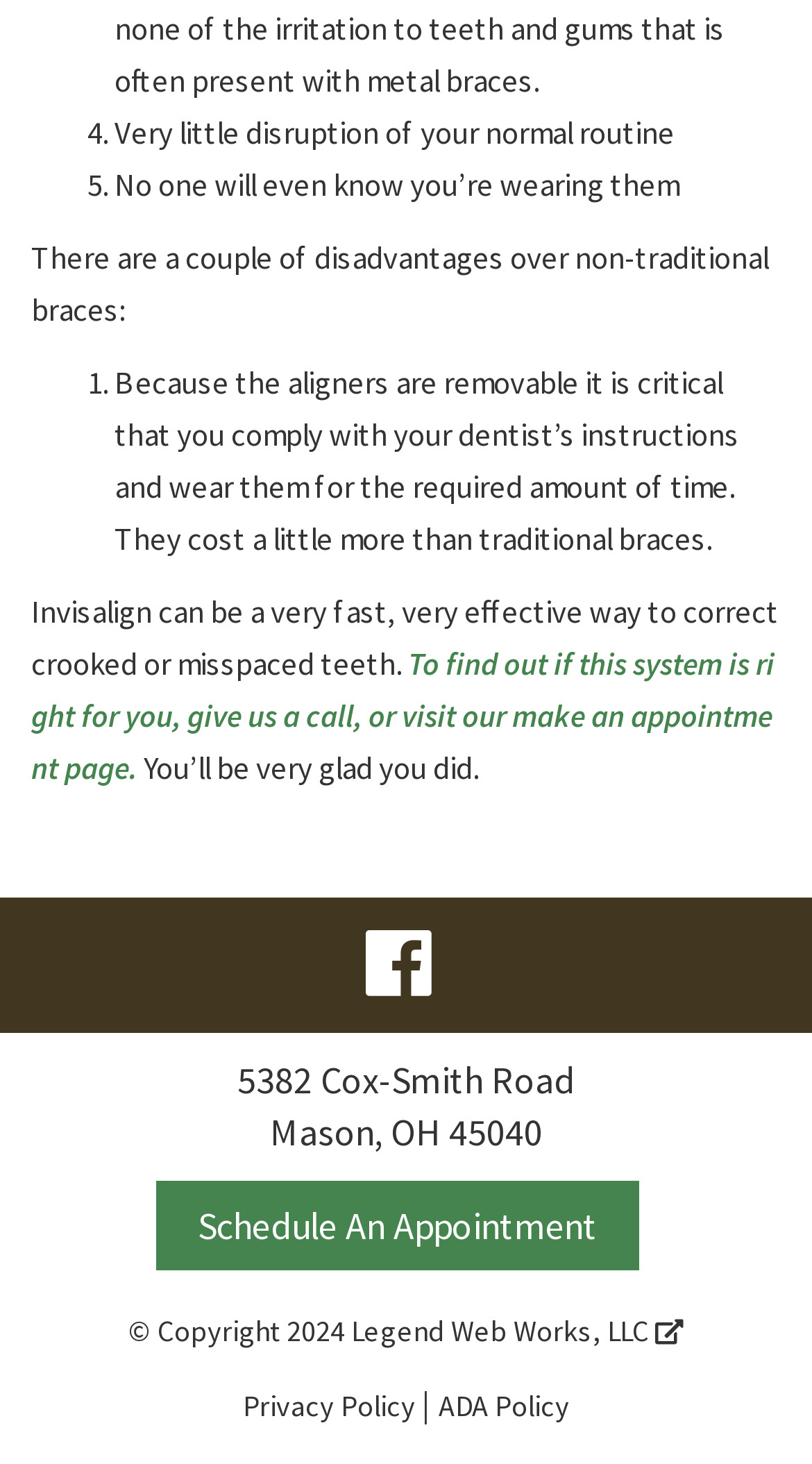Find the bounding box of the element with the following description: "visit our facebook page". The coordinates must be four float numbers between 0 and 1, formatted as [left, top, right, bottom].

[0.445, 0.619, 0.537, 0.69]